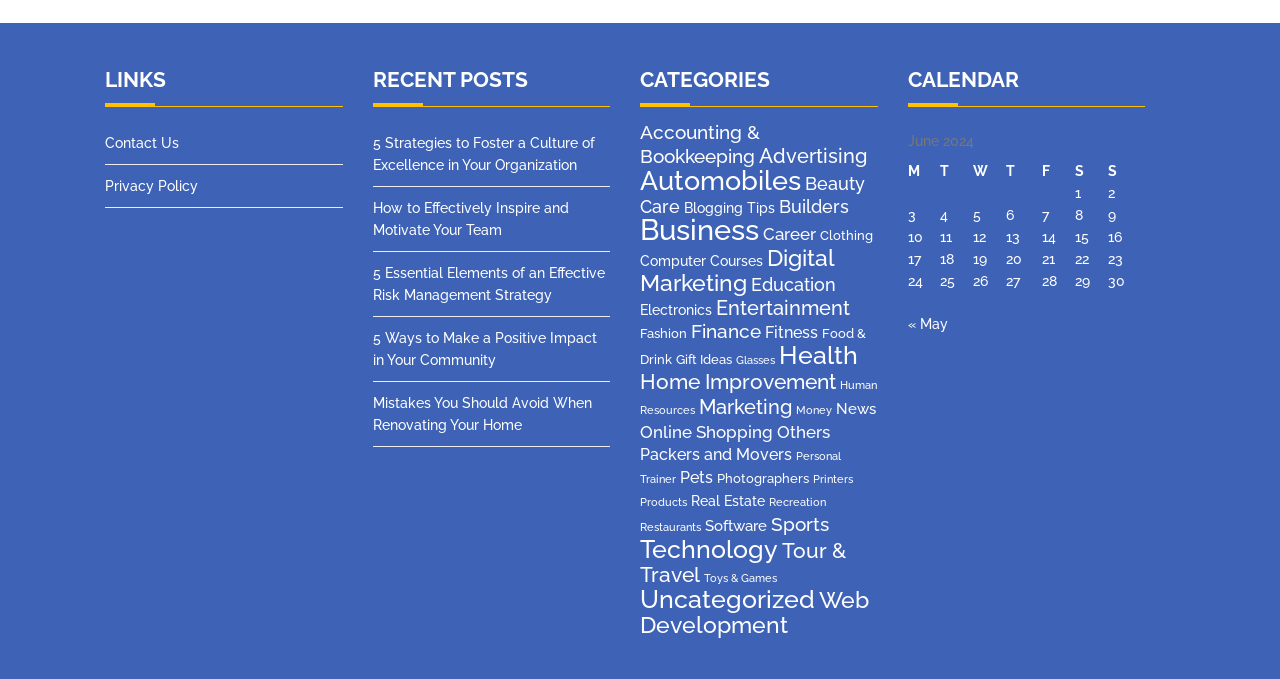Please answer the following question using a single word or phrase: 
What is the category with the most items?

Business